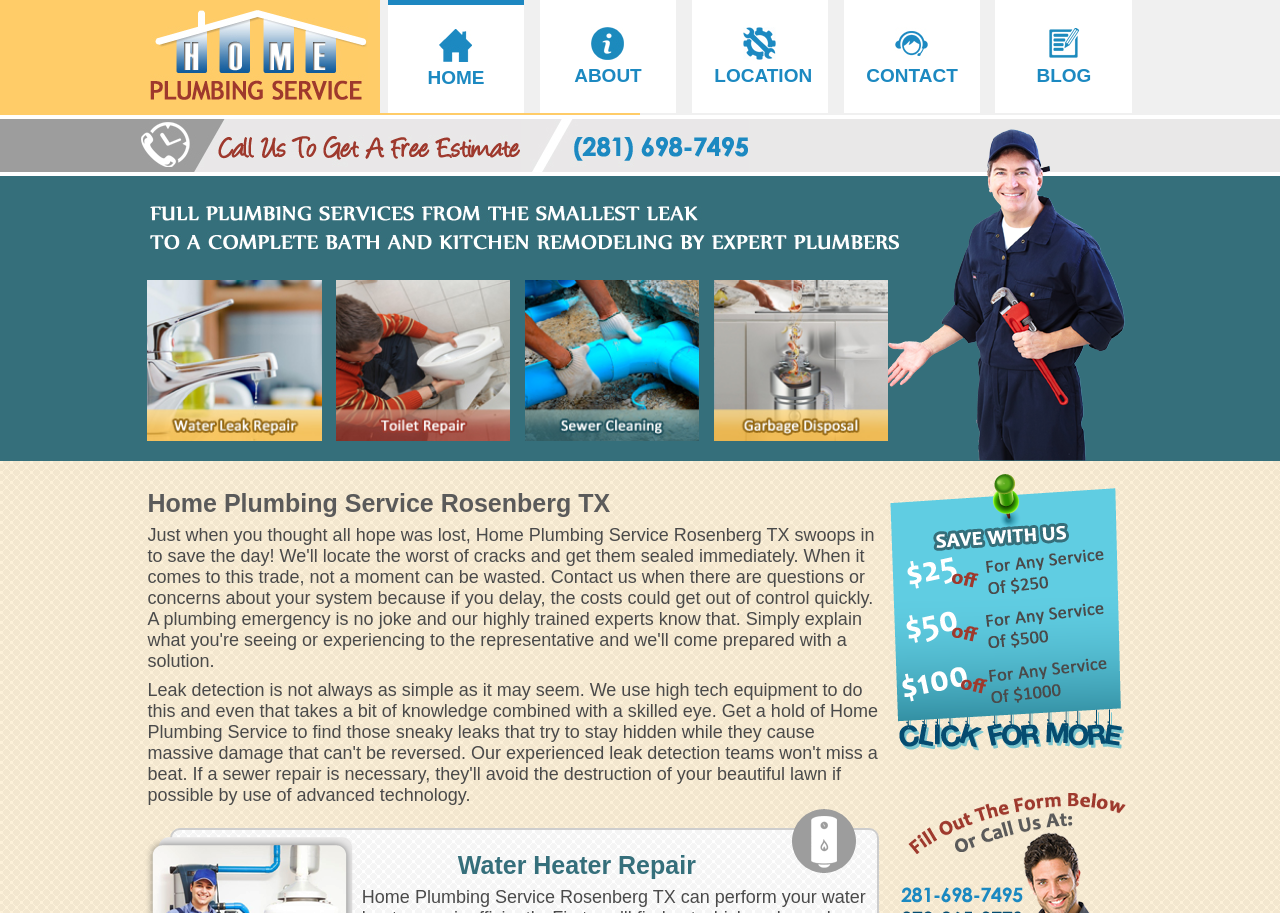What is the main service provided by this company?
Please elaborate on the answer to the question with detailed information.

Based on the webpage, I can see that the company provides various plumbing services, including water heater repair, leak repair, toilet repair, sewer cleaning, garbage disposal, and drain cleaning. The presence of these services on the webpage suggests that the main service provided by this company is plumbing service.